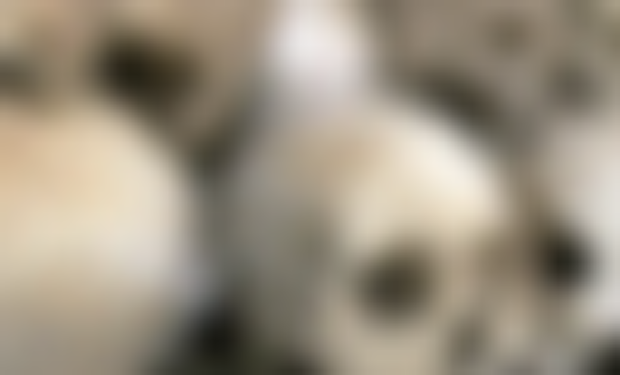Refer to the screenshot and answer the following question in detail:
What event is the image associated with?

The image is likely associated with the documentary '7 DAYS IN KIGALI', directed by Mehdi Ba and Jeremy Frey, which explores the harrowing events of the 1994 Rwandan genocide, suggesting that the image is associated with this event.